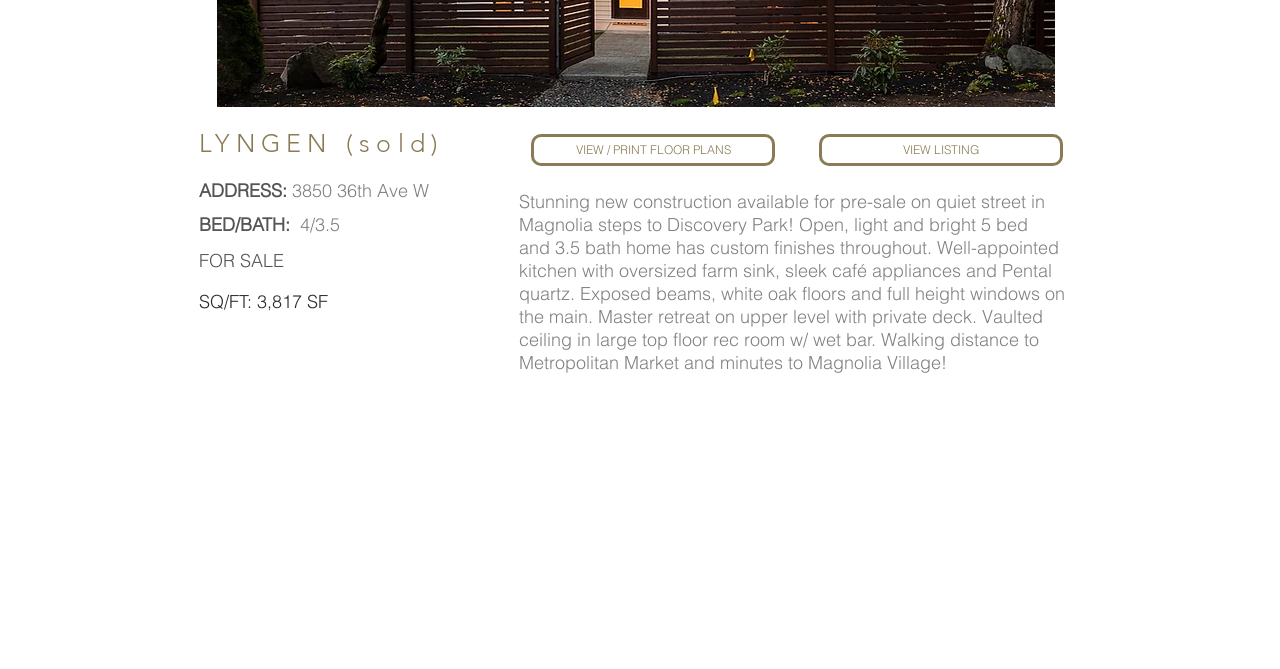Please determine the bounding box coordinates for the UI element described as: "VIEW LISTING".

[0.64, 0.2, 0.83, 0.248]